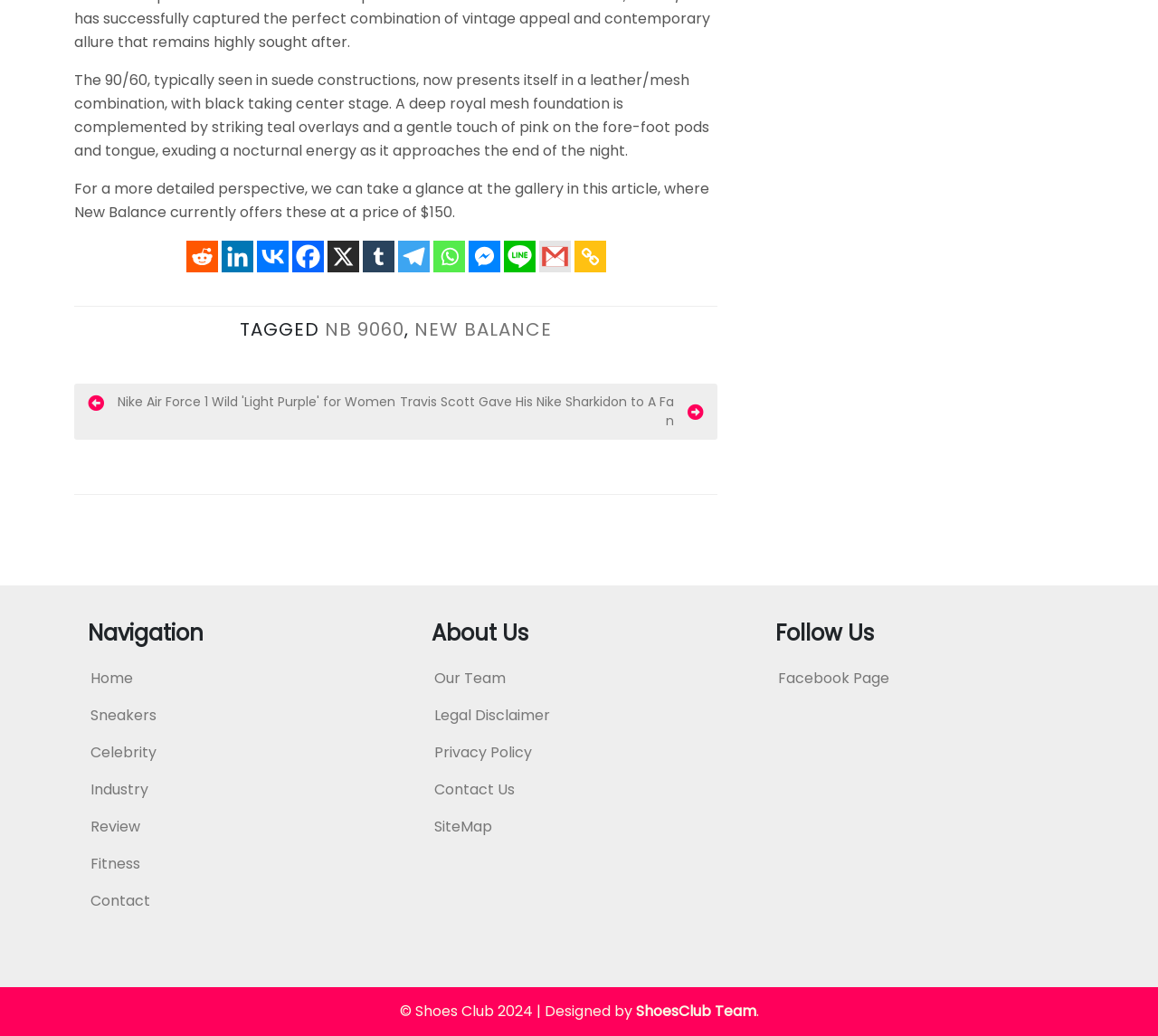Pinpoint the bounding box coordinates of the area that should be clicked to complete the following instruction: "Read about New Balance". The coordinates must be given as four float numbers between 0 and 1, i.e., [left, top, right, bottom].

[0.358, 0.306, 0.477, 0.331]